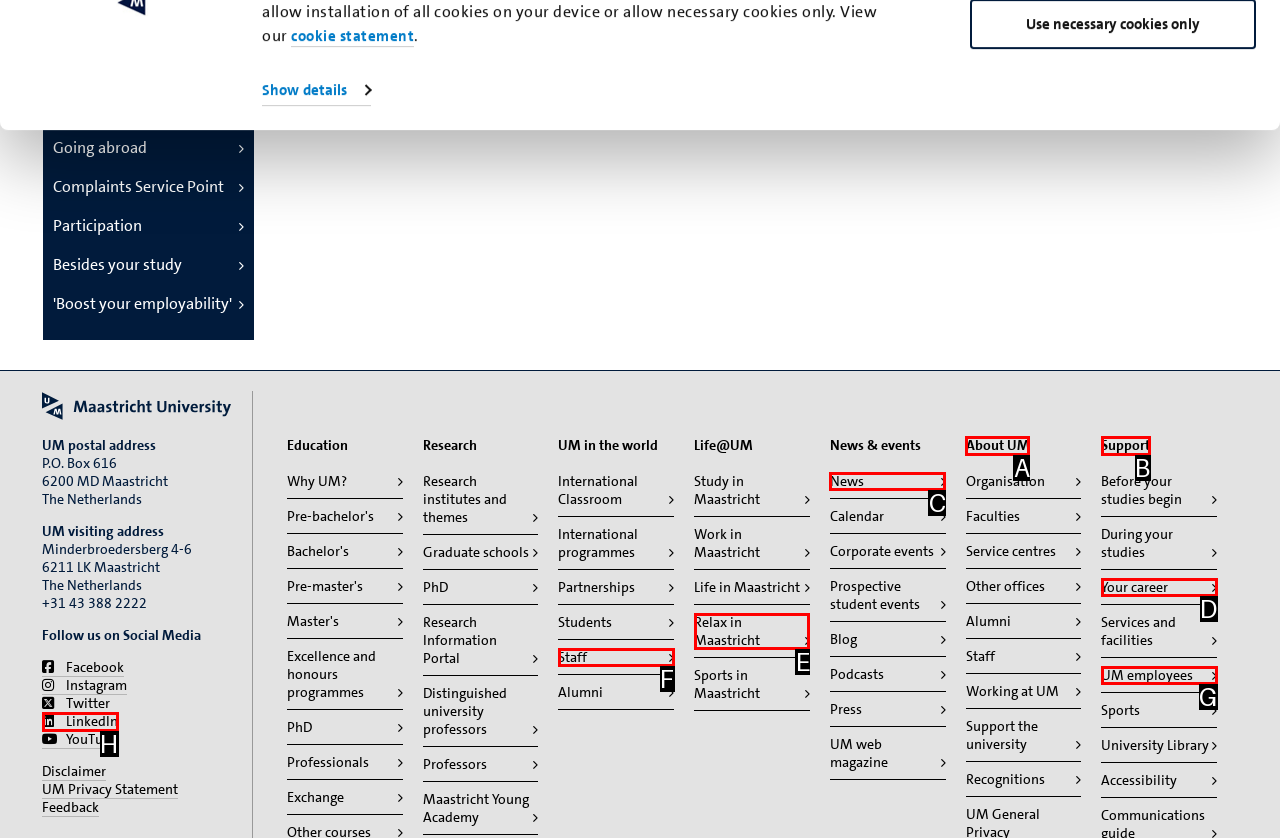Identify which HTML element matches the description: News. Answer with the correct option's letter.

C